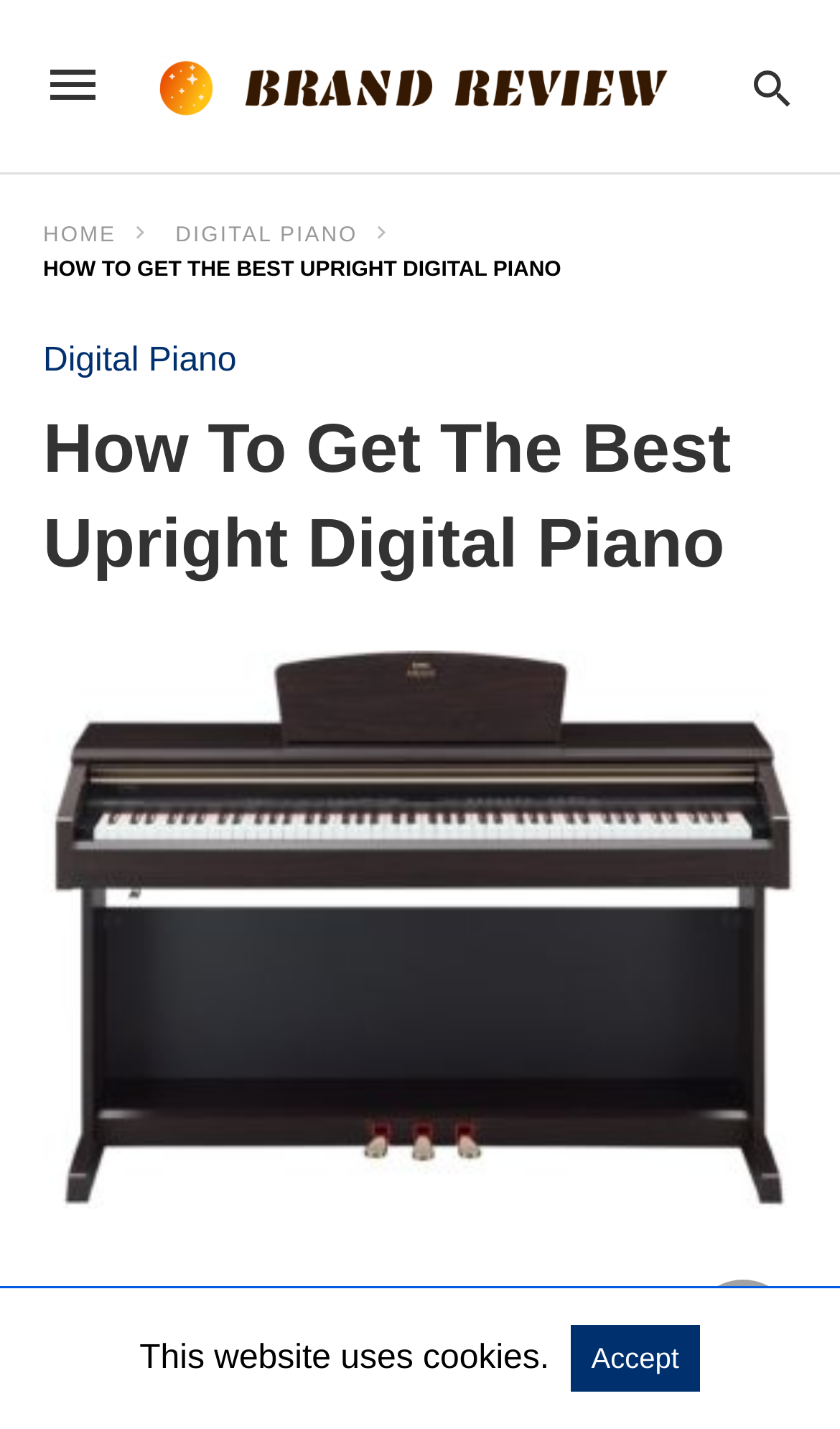Locate the heading on the webpage and return its text.

How To Get The Best Upright Digital Piano